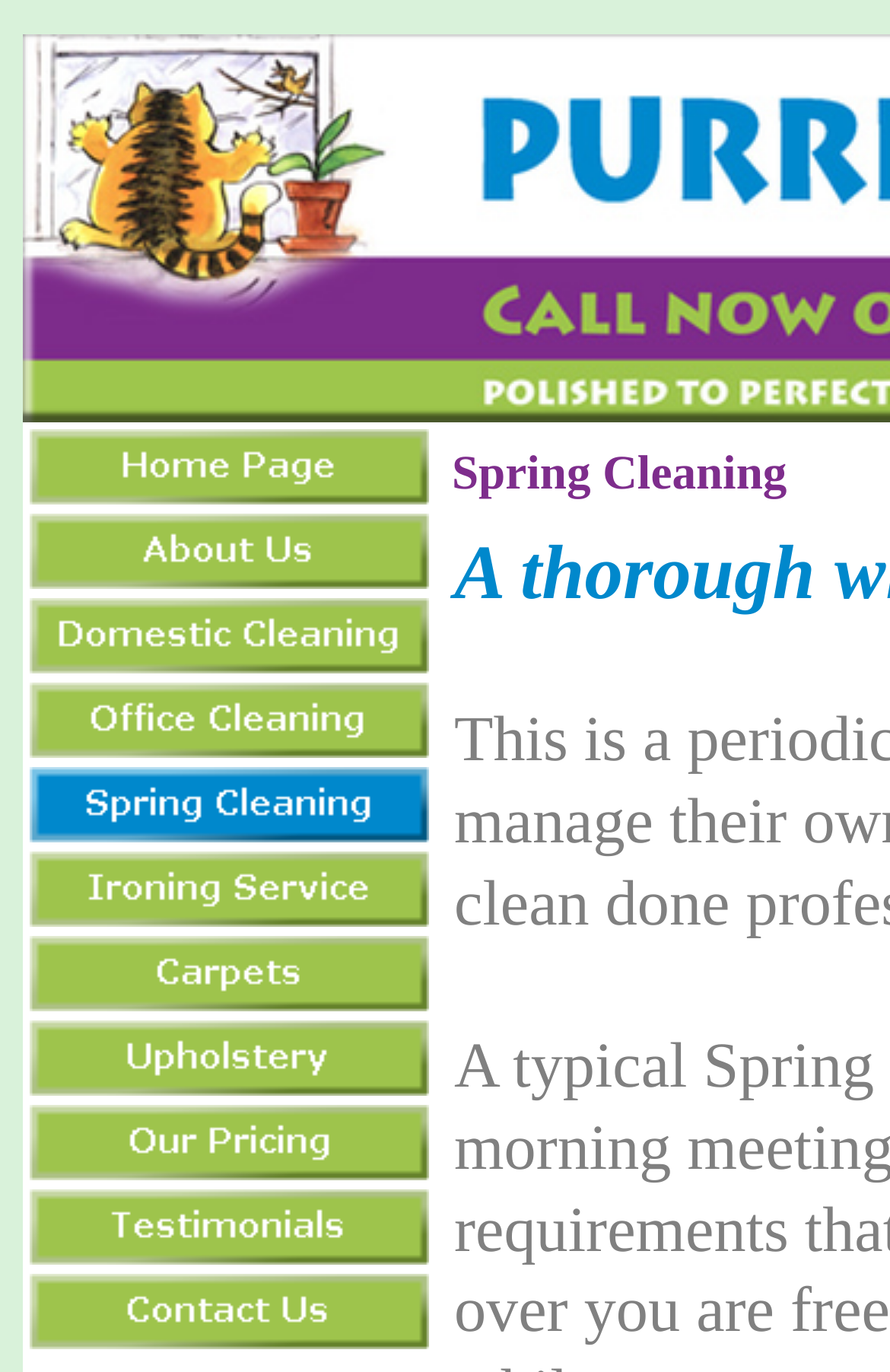Determine the bounding box coordinates of the area to click in order to meet this instruction: "click the fifth link".

[0.033, 0.559, 0.482, 0.614]